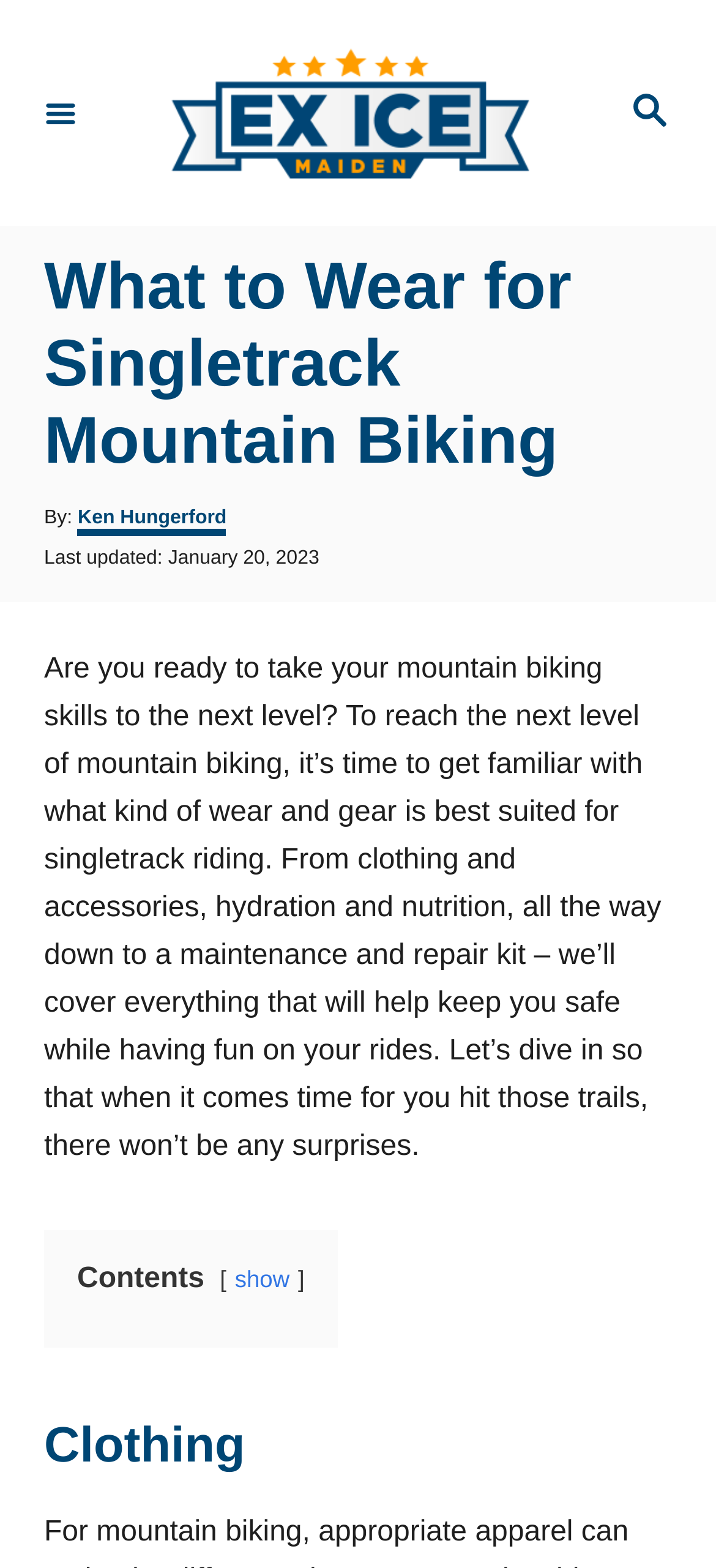Is there a search function on the webpage?
Based on the visual content, answer with a single word or a brief phrase.

Yes